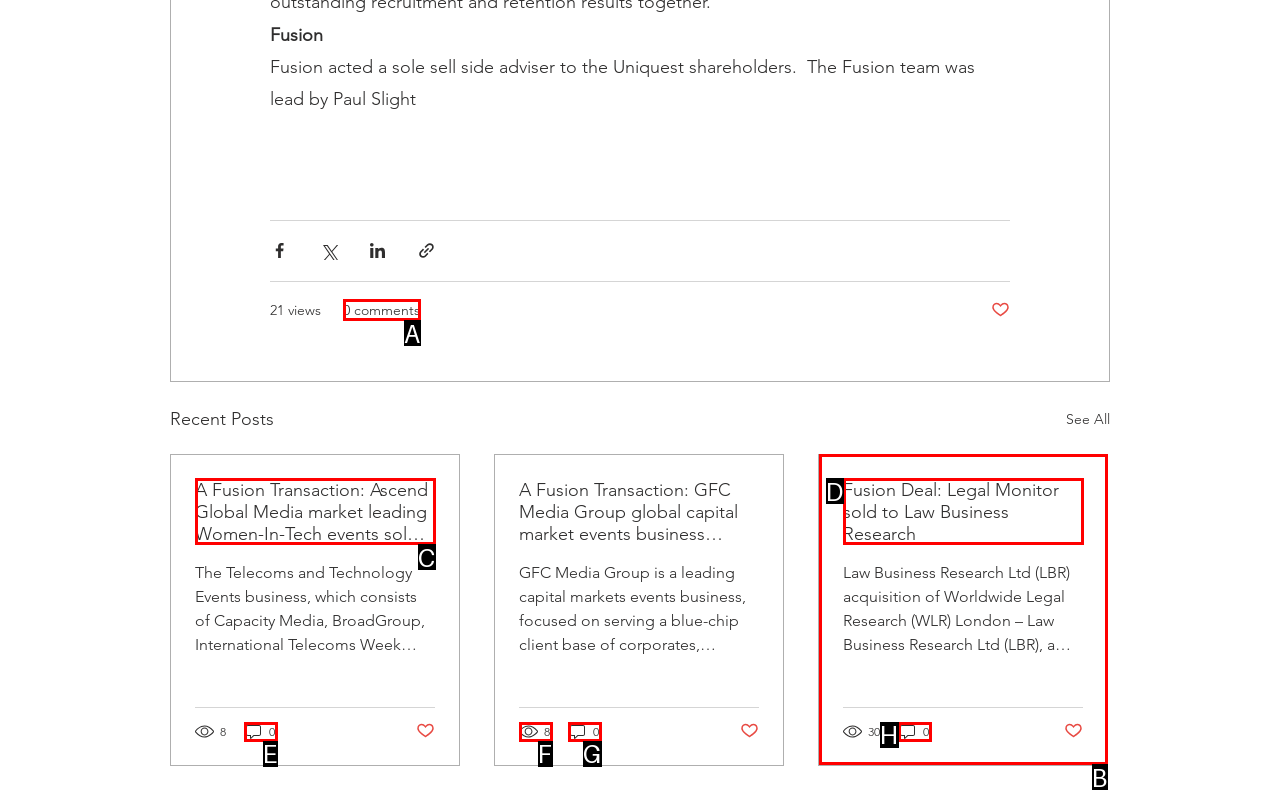Select the option that aligns with the description: 0 comments
Respond with the letter of the correct choice from the given options.

A